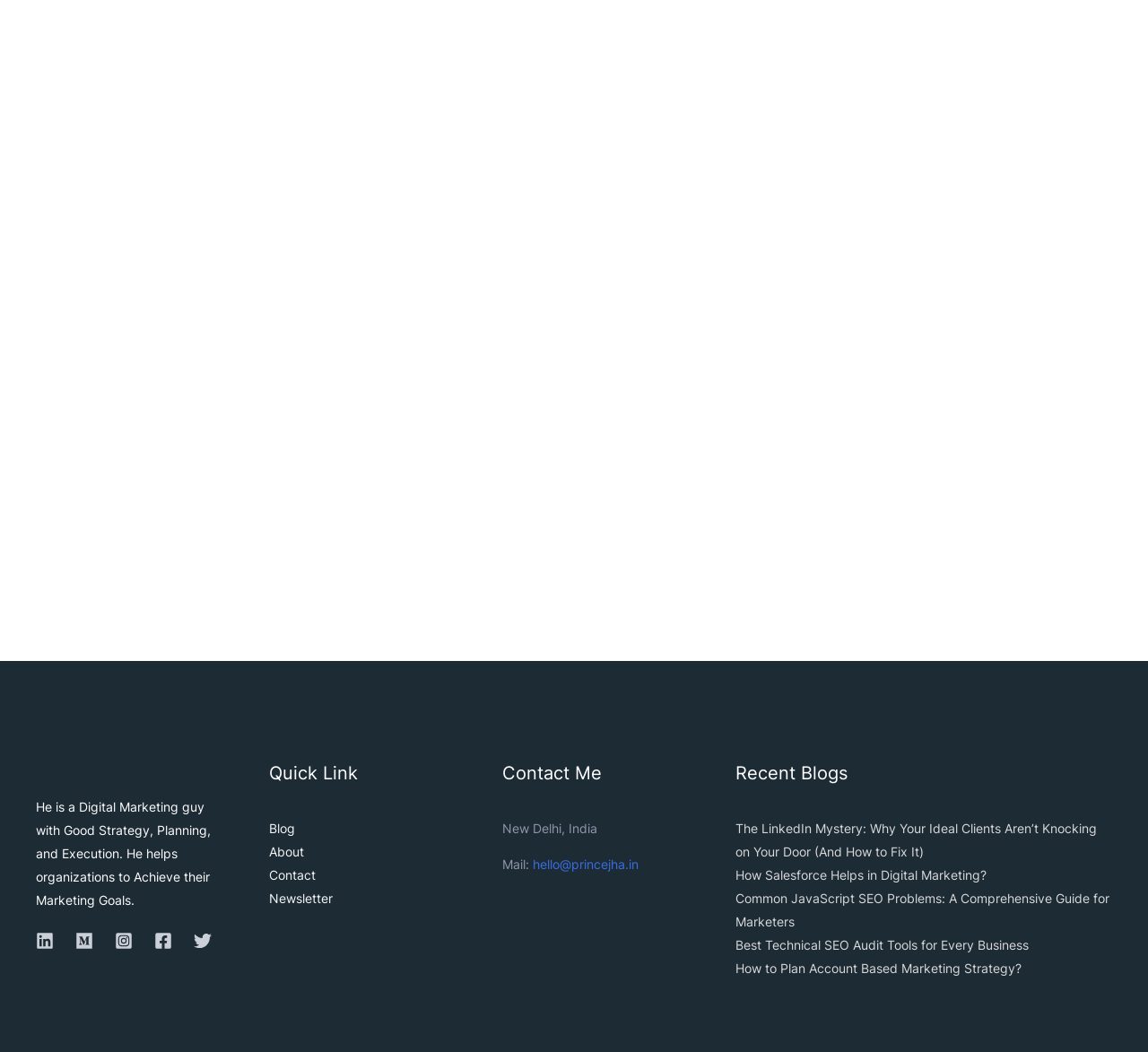How many recent blogs are listed?
Analyze the image and deliver a detailed answer to the question.

In the complementary element with ID 62, there is a navigation element with ID 125 that lists five recent blogs with their titles and links.